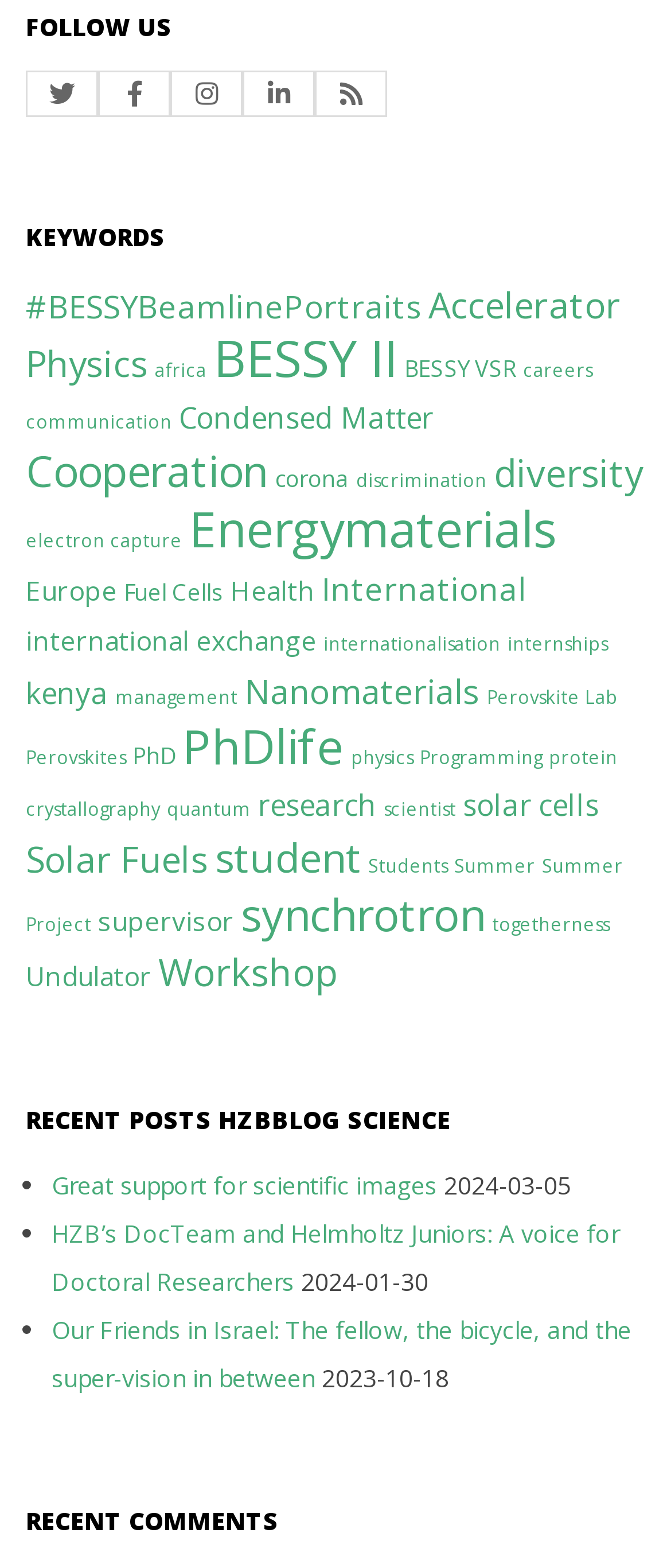Provide a single word or phrase to answer the given question: 
How many recent comments are listed?

0